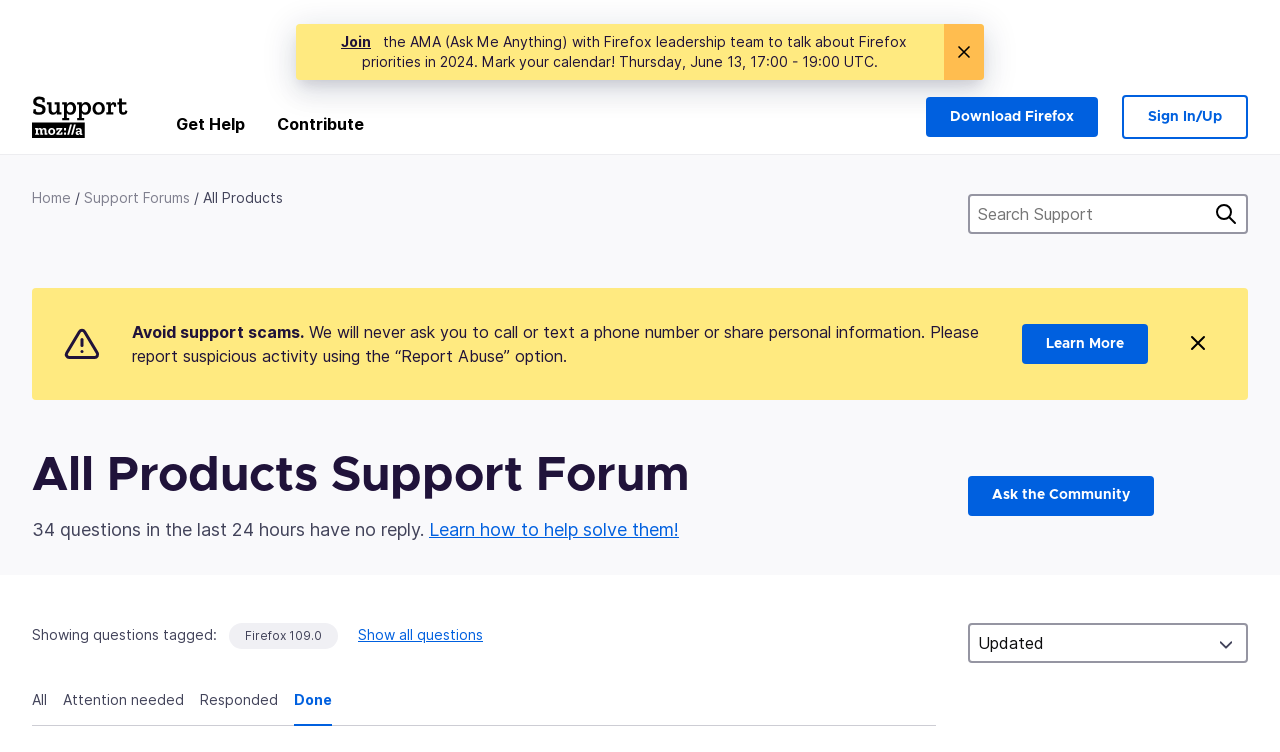Provide the bounding box coordinates for the UI element that is described as: "alt="Mozilla Support Logo"".

[0.025, 0.128, 0.1, 0.183]